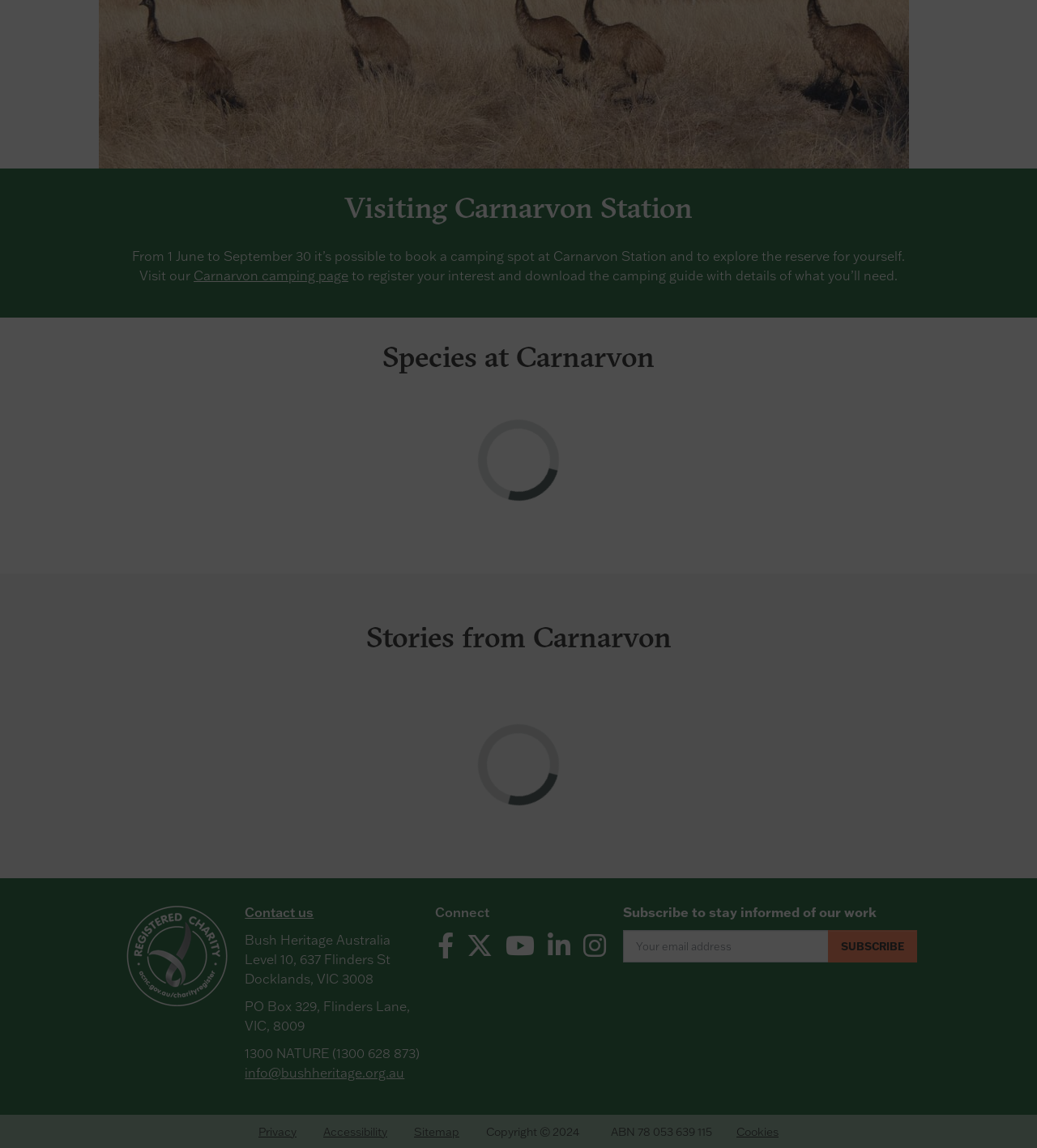Find and specify the bounding box coordinates that correspond to the clickable region for the instruction: "View Carnarvon camping page".

[0.187, 0.232, 0.336, 0.247]